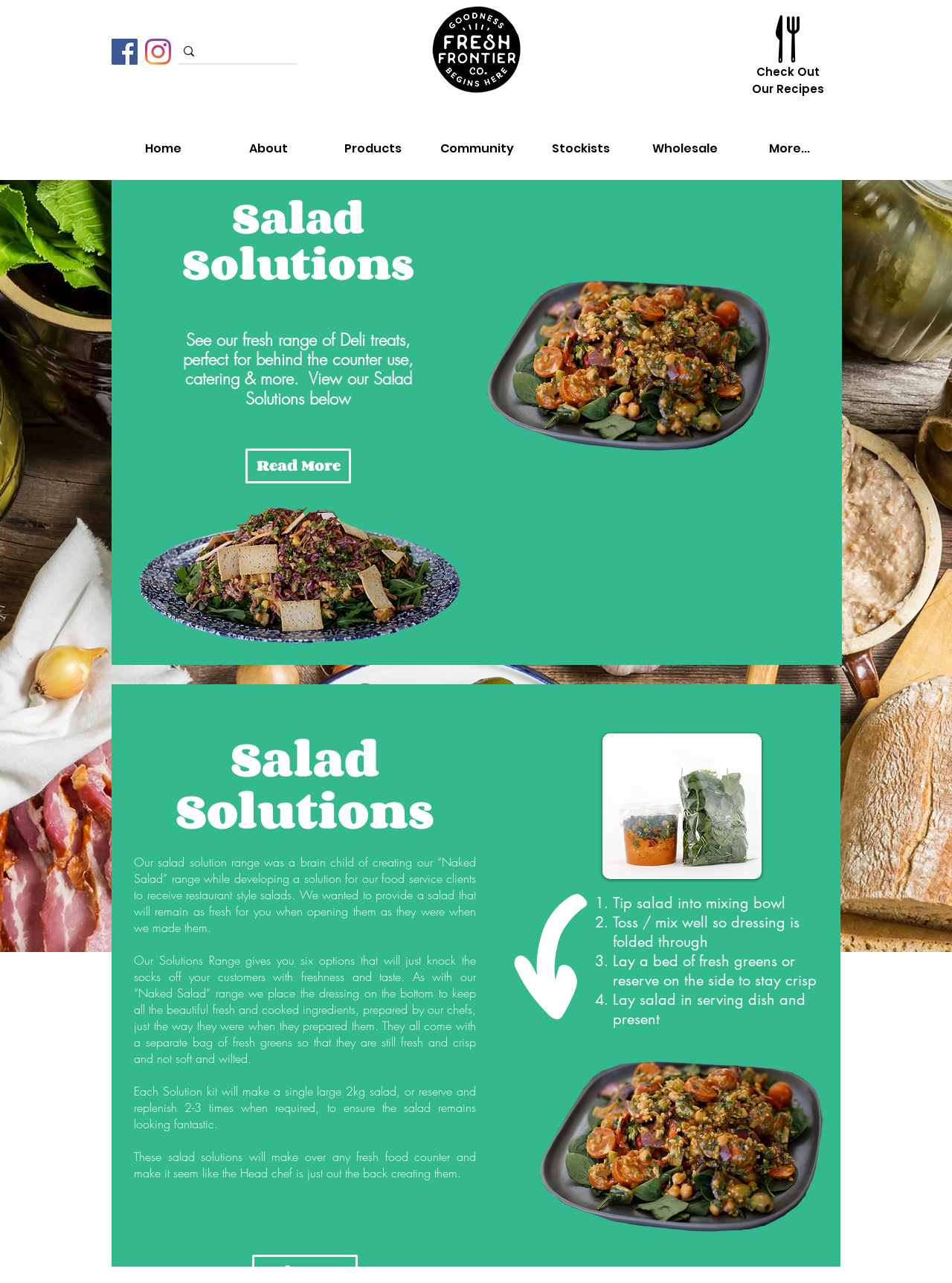Please determine the bounding box coordinates for the element with the description: "Stockists".

[0.555, 0.103, 0.665, 0.129]